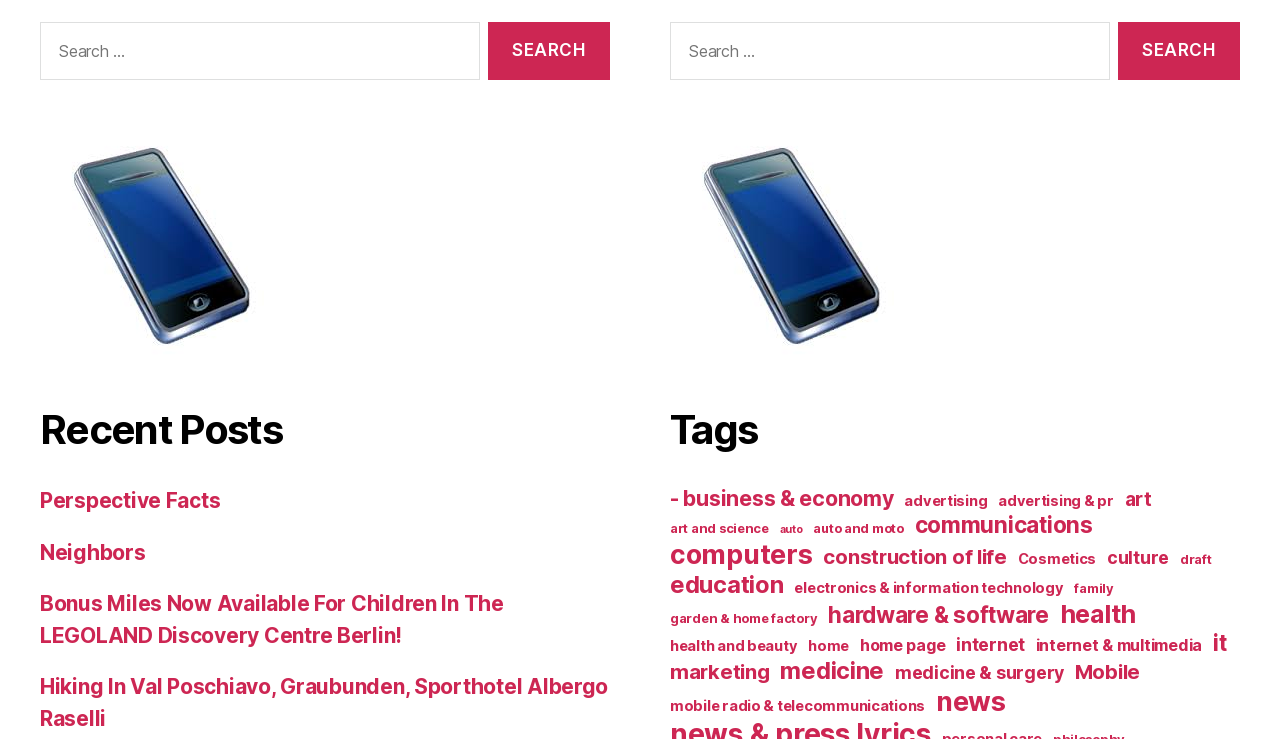What is the purpose of the top search box?
Look at the image and respond with a one-word or short phrase answer.

Search for posts